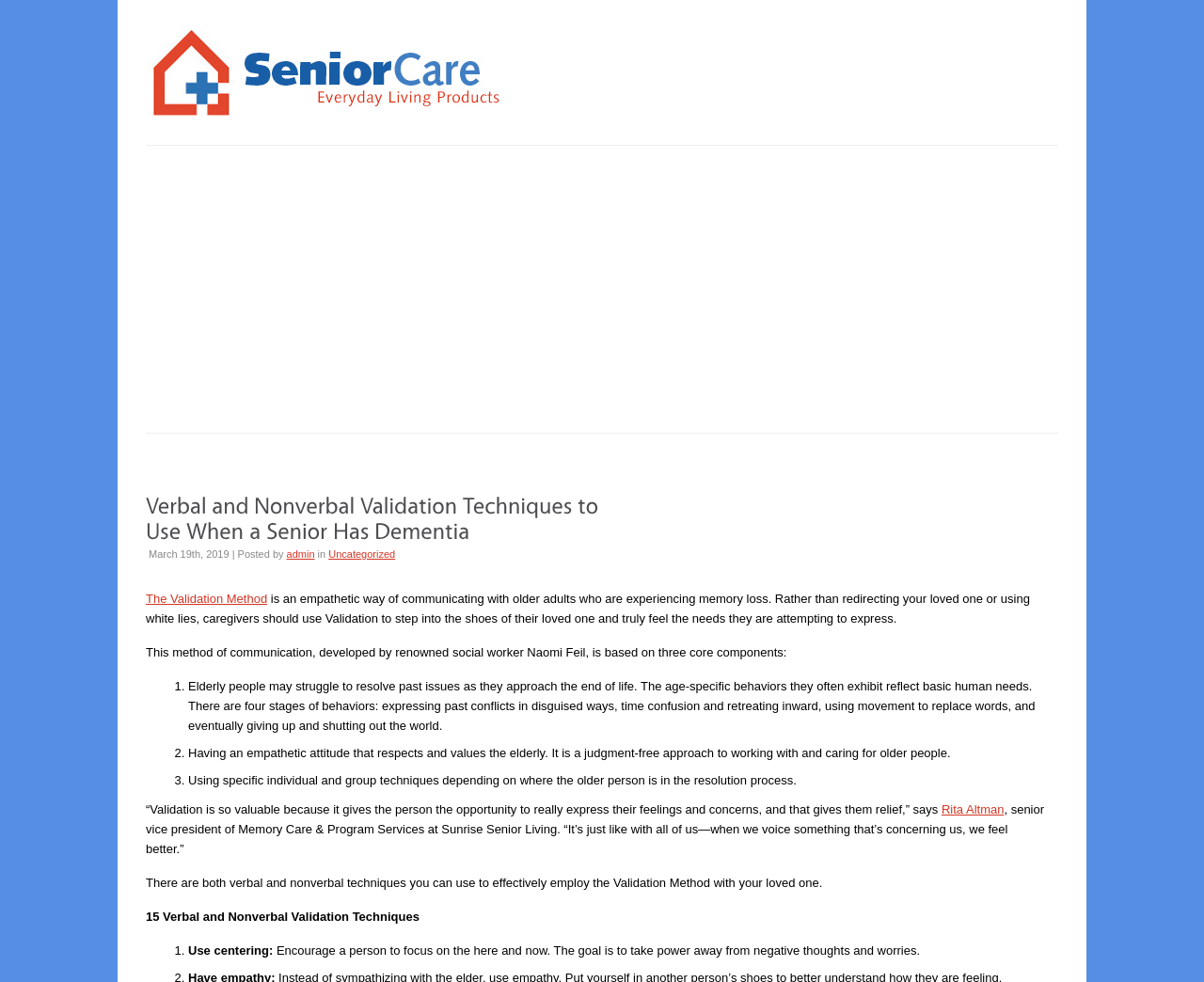Who is the senior vice president of Memory Care & Program Services at Sunrise Senior Living?
Using the image, give a concise answer in the form of a single word or short phrase.

Rita Altman